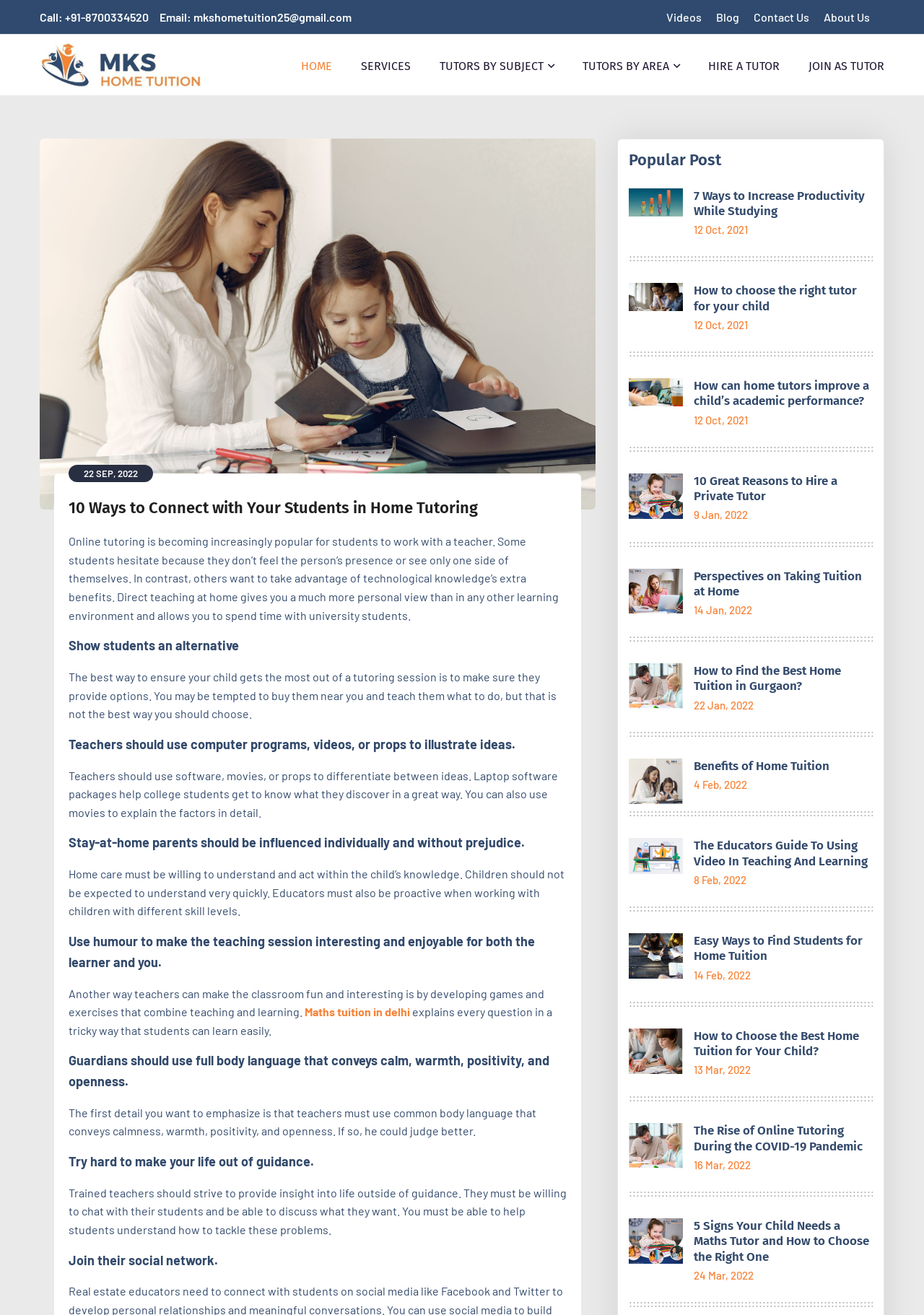Determine the bounding box coordinates for the area that should be clicked to carry out the following instruction: "Hire a tutor".

[0.766, 0.041, 0.844, 0.06]